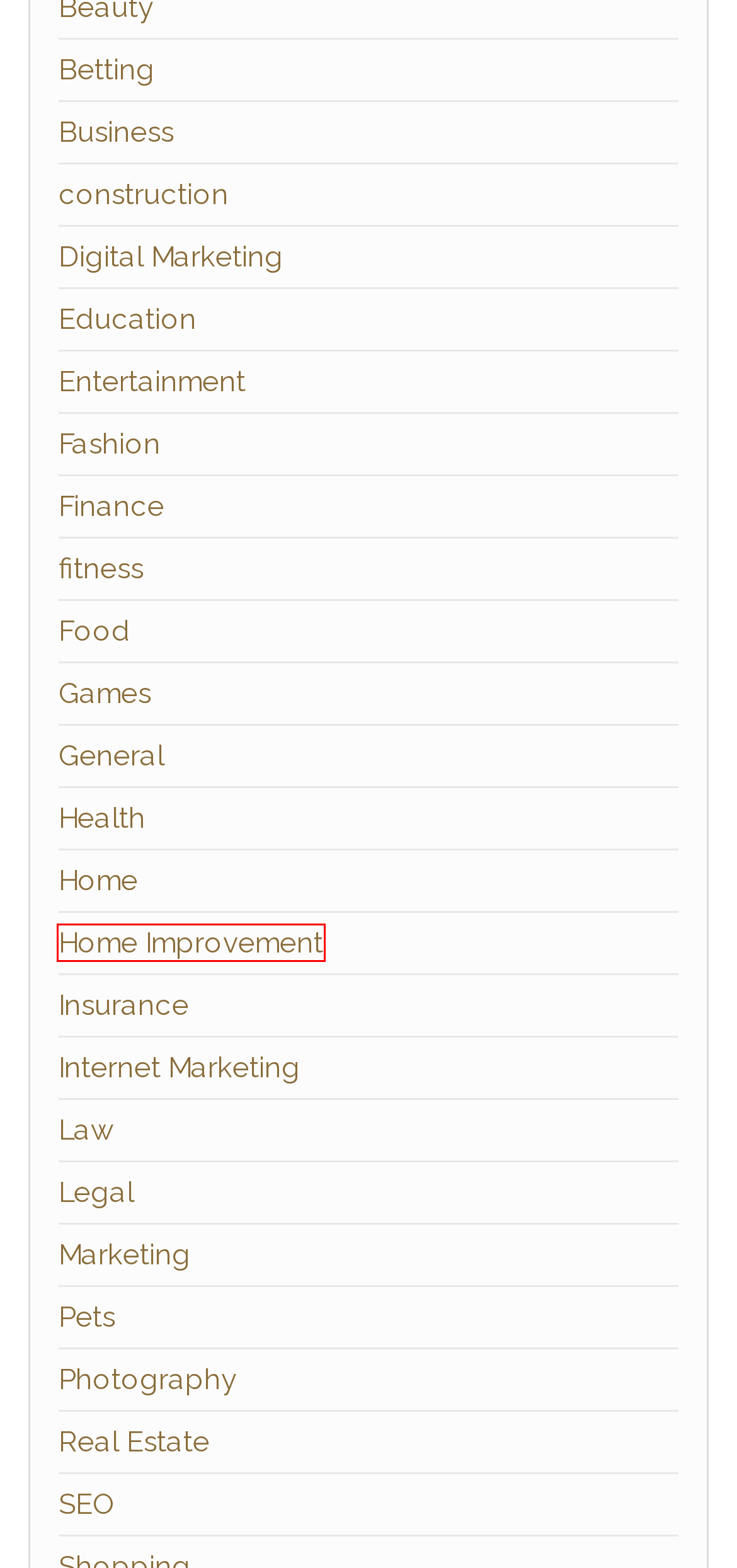You have a screenshot of a webpage with a red rectangle bounding box. Identify the best webpage description that corresponds to the new webpage after clicking the element within the red bounding box. Here are the candidates:
A. Home Improvement – Best Buddies Argentina
B. Real Estate – Best Buddies Argentina
C. Health – Best Buddies Argentina
D. Marketing – Best Buddies Argentina
E. fitness – Best Buddies Argentina
F. construction – Best Buddies Argentina
G. Fashion – Best Buddies Argentina
H. Education – Best Buddies Argentina

A